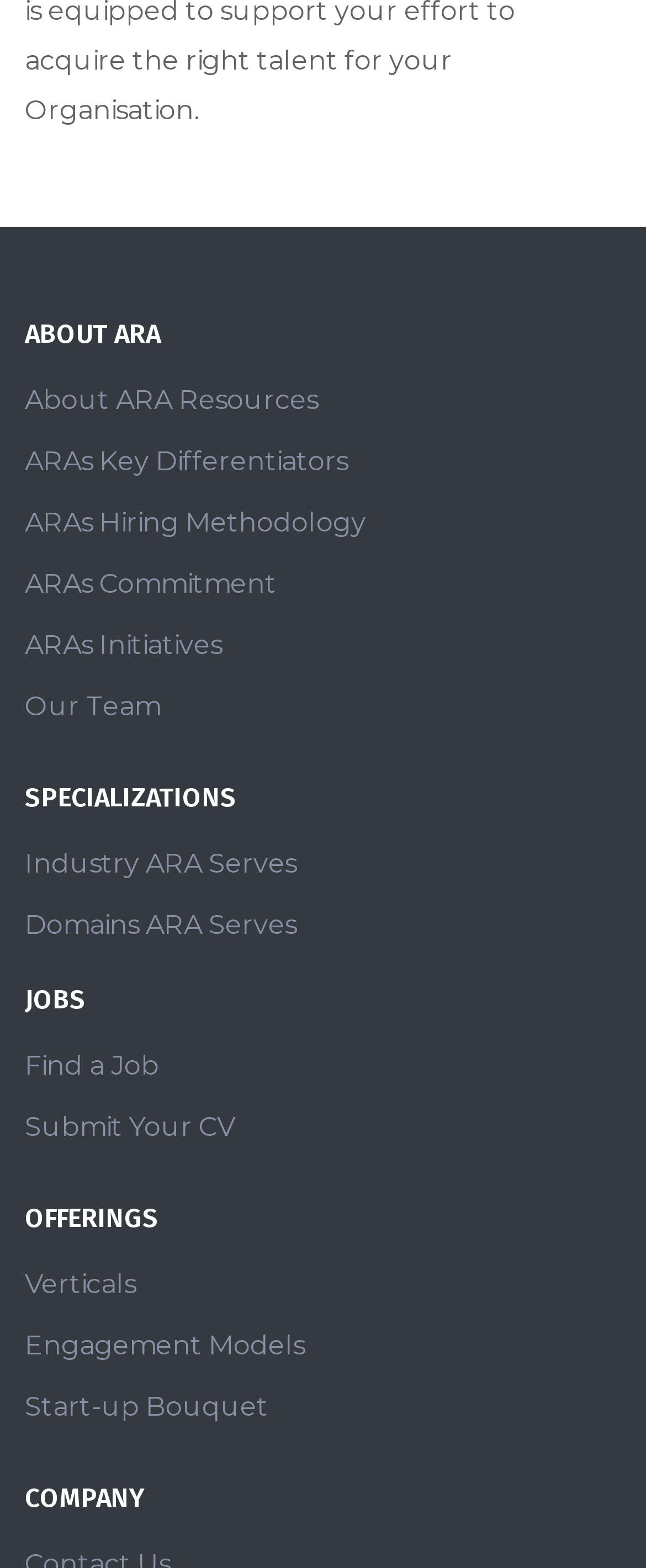Using the description: "ARAs Initiatives", identify the bounding box of the corresponding UI element in the screenshot.

[0.038, 0.325, 0.344, 0.345]